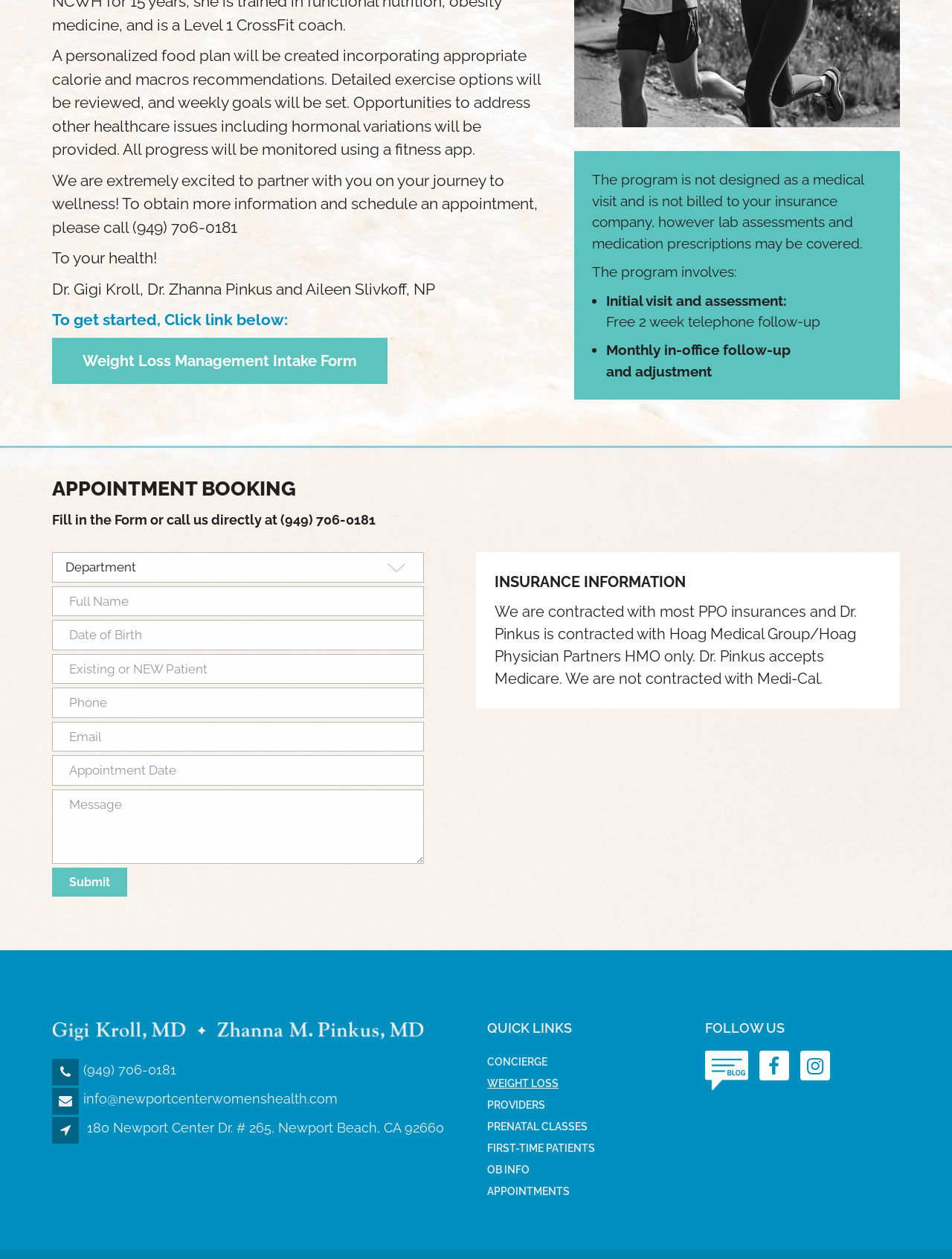What is the phone number to schedule an appointment?
Please analyze the image and answer the question with as much detail as possible.

The phone number to schedule an appointment can be found in the text 'We are extremely excited to partner with you on your journey to wellness! To obtain more information and schedule an appointment, please call (949) 706-0181' and also in the link '(949) 706-0181' in the footer section.